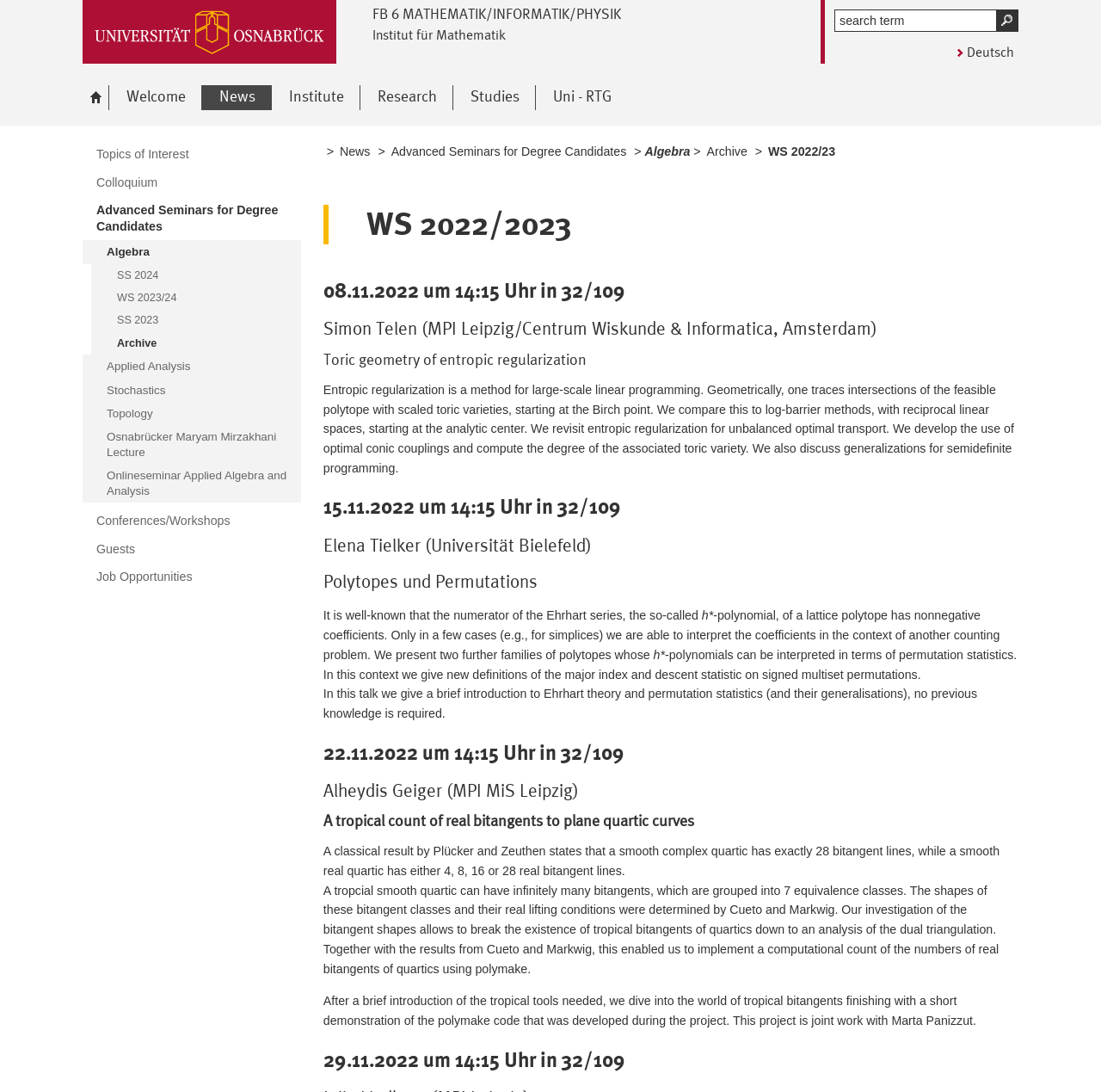Please identify the bounding box coordinates of the element's region that I should click in order to complete the following instruction: "go to Osnabrück University homepage". The bounding box coordinates consist of four float numbers between 0 and 1, i.e., [left, top, right, bottom].

[0.075, 0.0, 0.338, 0.058]